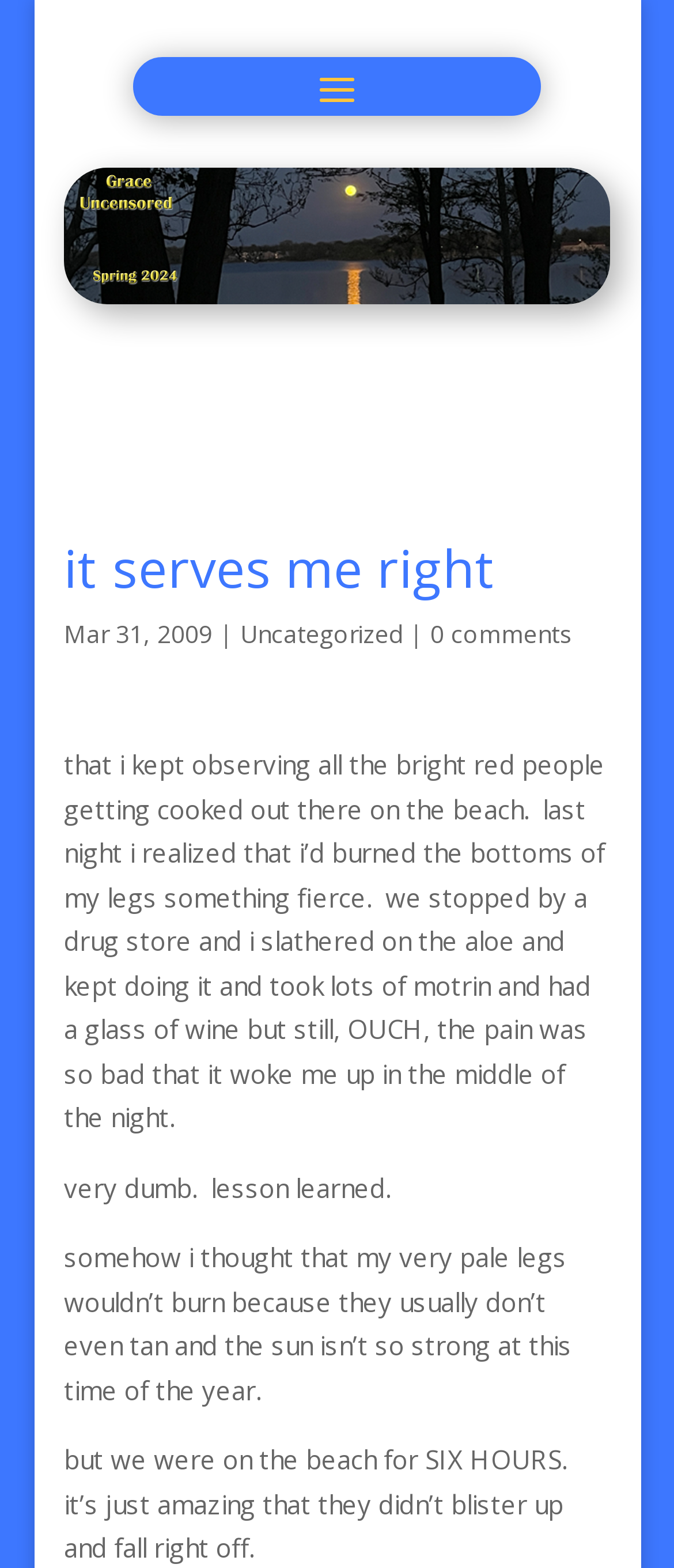Please determine the bounding box coordinates for the UI element described here. Use the format (top-left x, top-left y, bottom-right x, bottom-right y) with values bounded between 0 and 1: 0 comments

[0.639, 0.394, 0.849, 0.415]